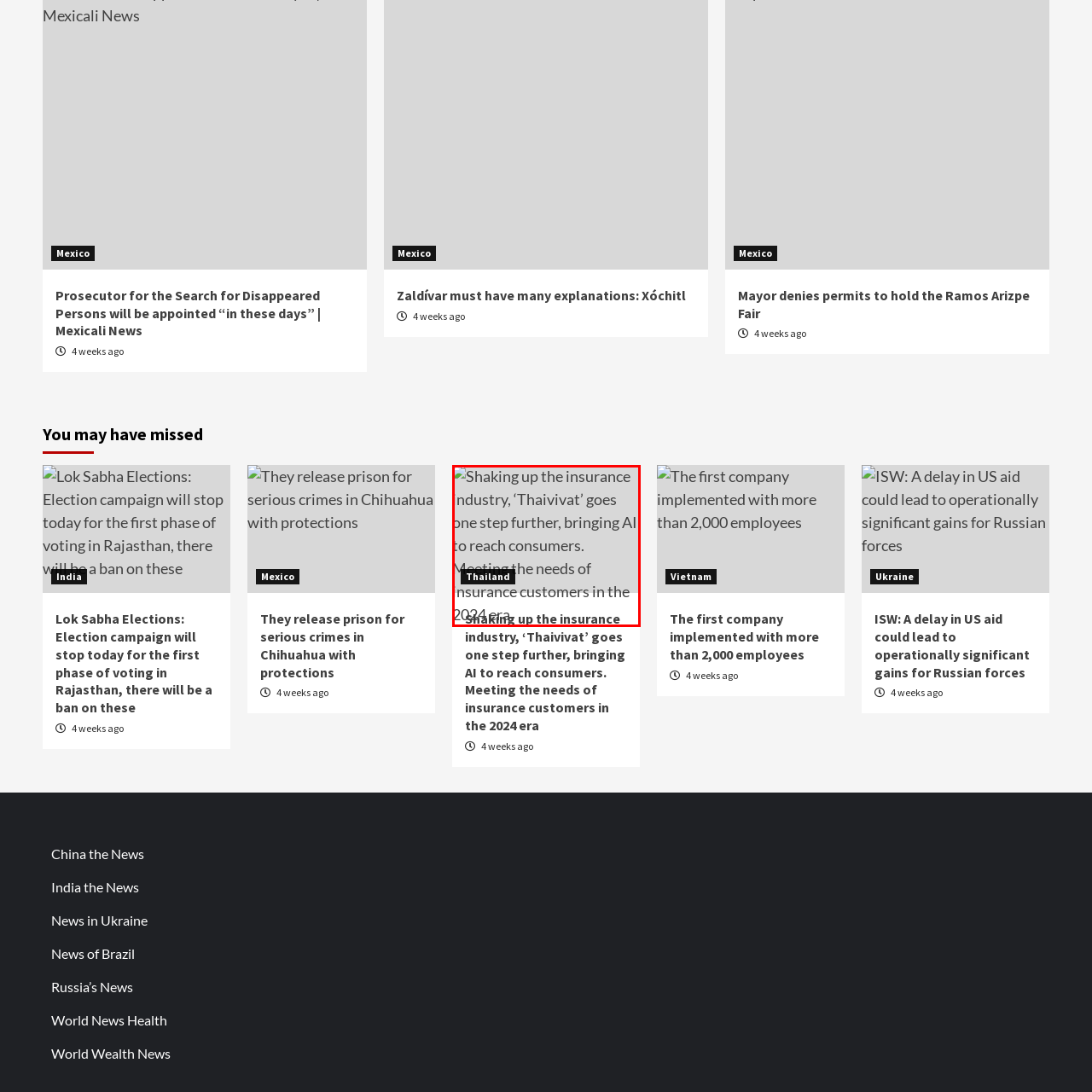Compose a thorough description of the image encased in the red perimeter.

The image features a headline that reads, "Shaking up the insurance industry, ‘Thaivivat’ goes one step further, bringing AI to reach consumers. Meeting the needs of insurance customers in the 2024 era." Positioned beneath this headline is a prominent link labeled "Thailand," indicating a focus on developments within the Thai insurance sector, particularly the integration of artificial intelligence to enhance customer interaction and service efficiency as the industry evolves into 2024.